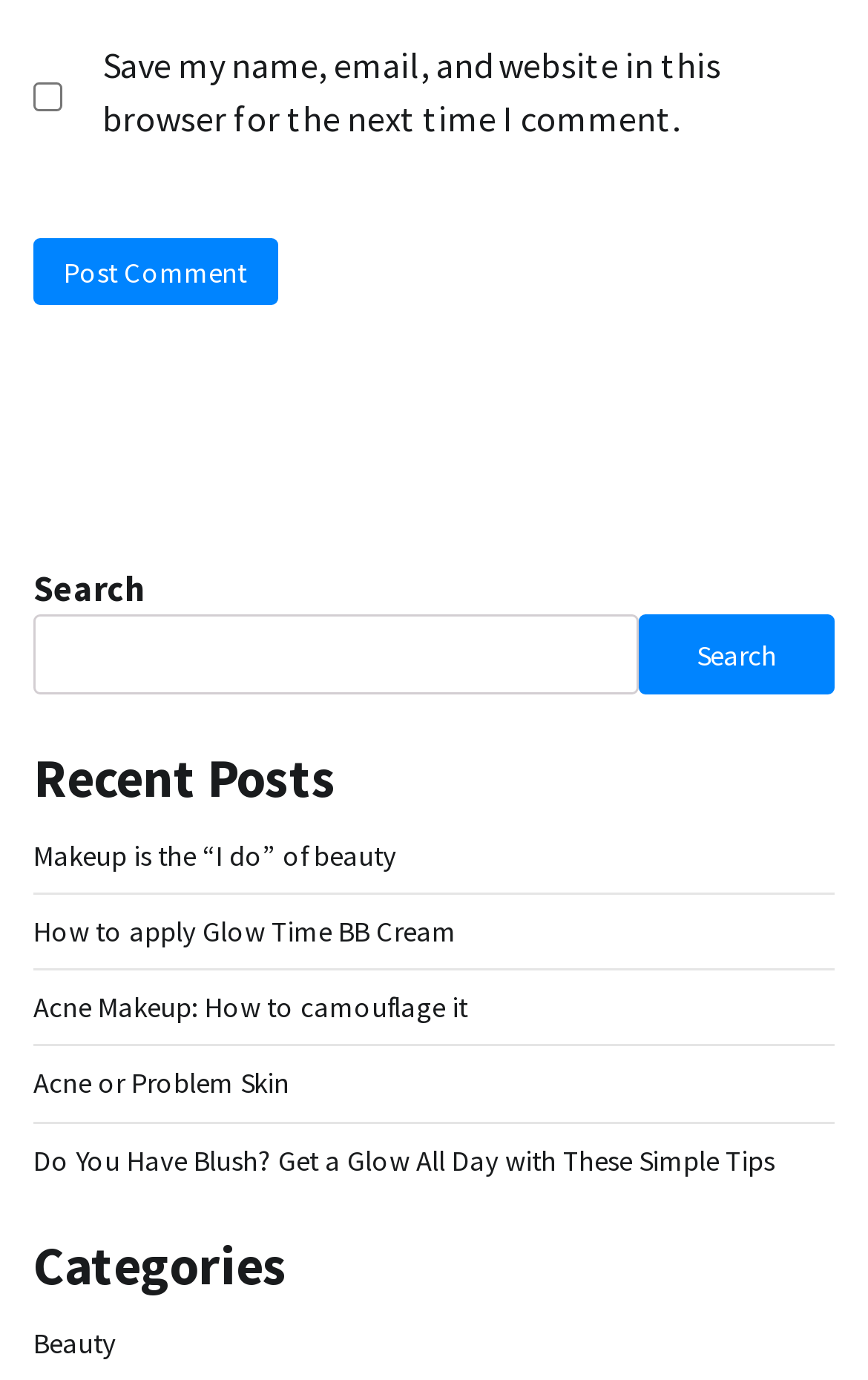Using the webpage screenshot and the element description Search, determine the bounding box coordinates. Specify the coordinates in the format (top-left x, top-left y, bottom-right x, bottom-right y) with values ranging from 0 to 1.

[0.736, 0.446, 0.962, 0.503]